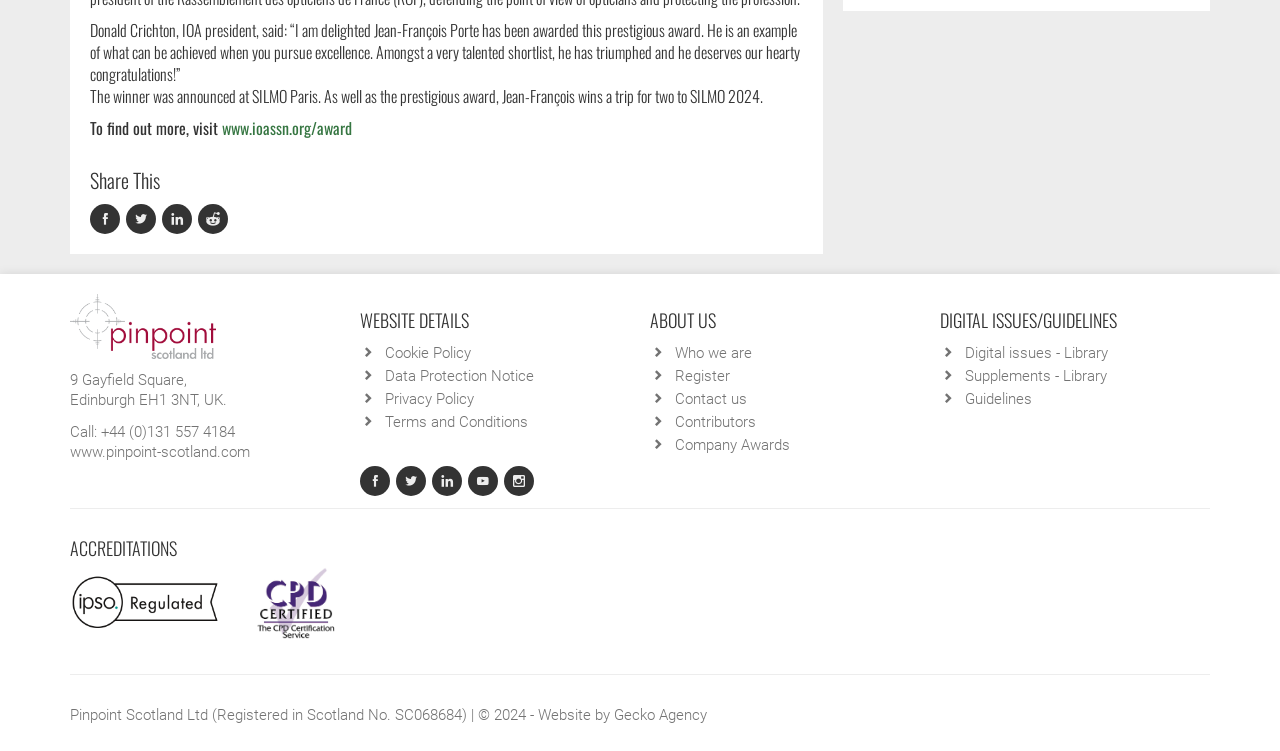Please find the bounding box for the following UI element description. Provide the coordinates in (top-left x, top-left y, bottom-right x, bottom-right y) format, with values between 0 and 1: Boat rentals in Mahad

None